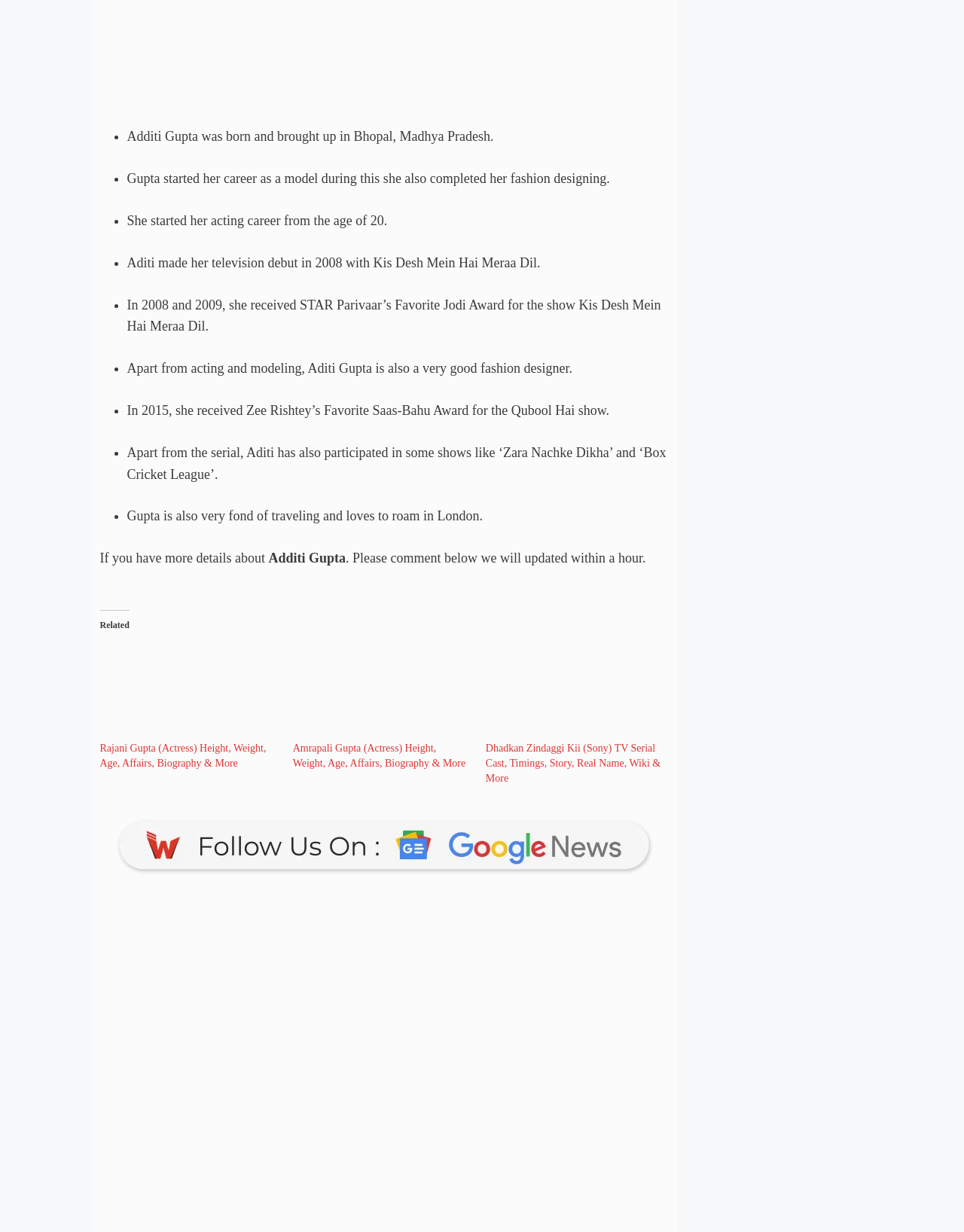Using floating point numbers between 0 and 1, provide the bounding box coordinates in the format (top-left x, top-left y, bottom-right x, bottom-right y). Locate the UI element described here: parent_node: Comment name="url" placeholder="Website"

[0.104, 0.753, 0.377, 0.783]